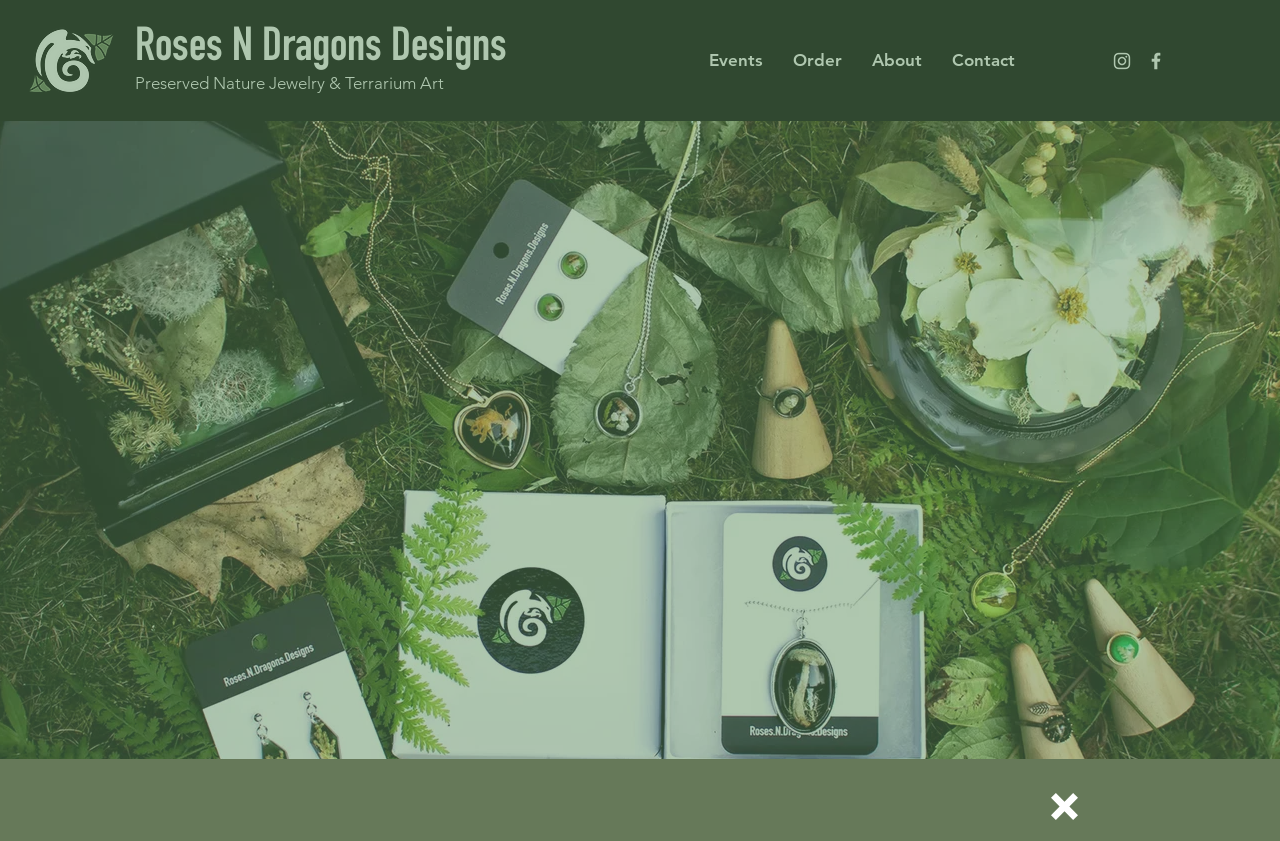Please determine the bounding box coordinates of the element's region to click for the following instruction: "Contact Roses N Dragons Designs".

[0.732, 0.042, 0.804, 0.101]